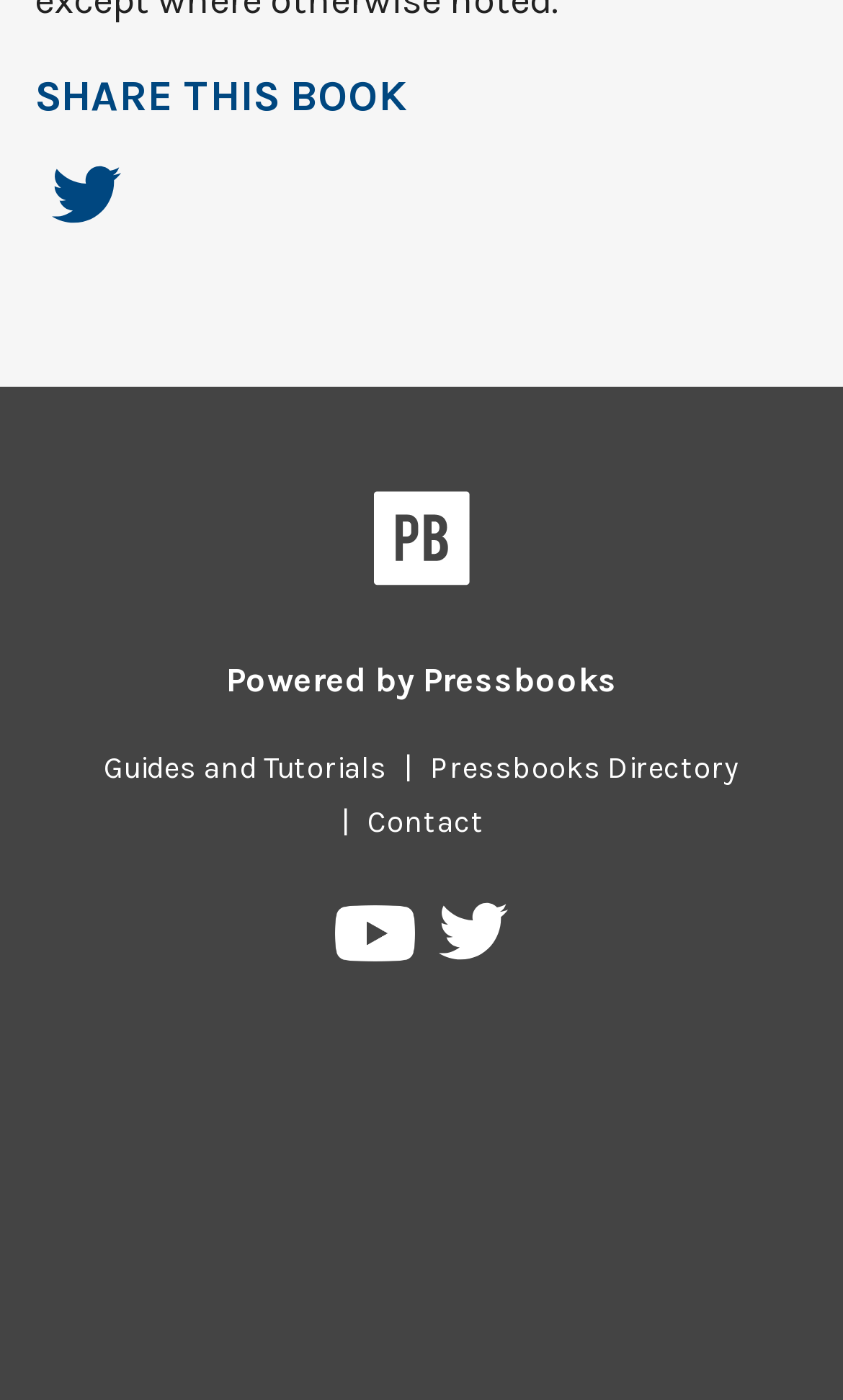Given the element description, predict the bounding box coordinates in the format (top-left x, top-left y, bottom-right x, bottom-right y), using floating point numbers between 0 and 1: parent_node: Powered by Pressbooks title="Pressbooks"

[0.442, 0.35, 0.558, 0.431]